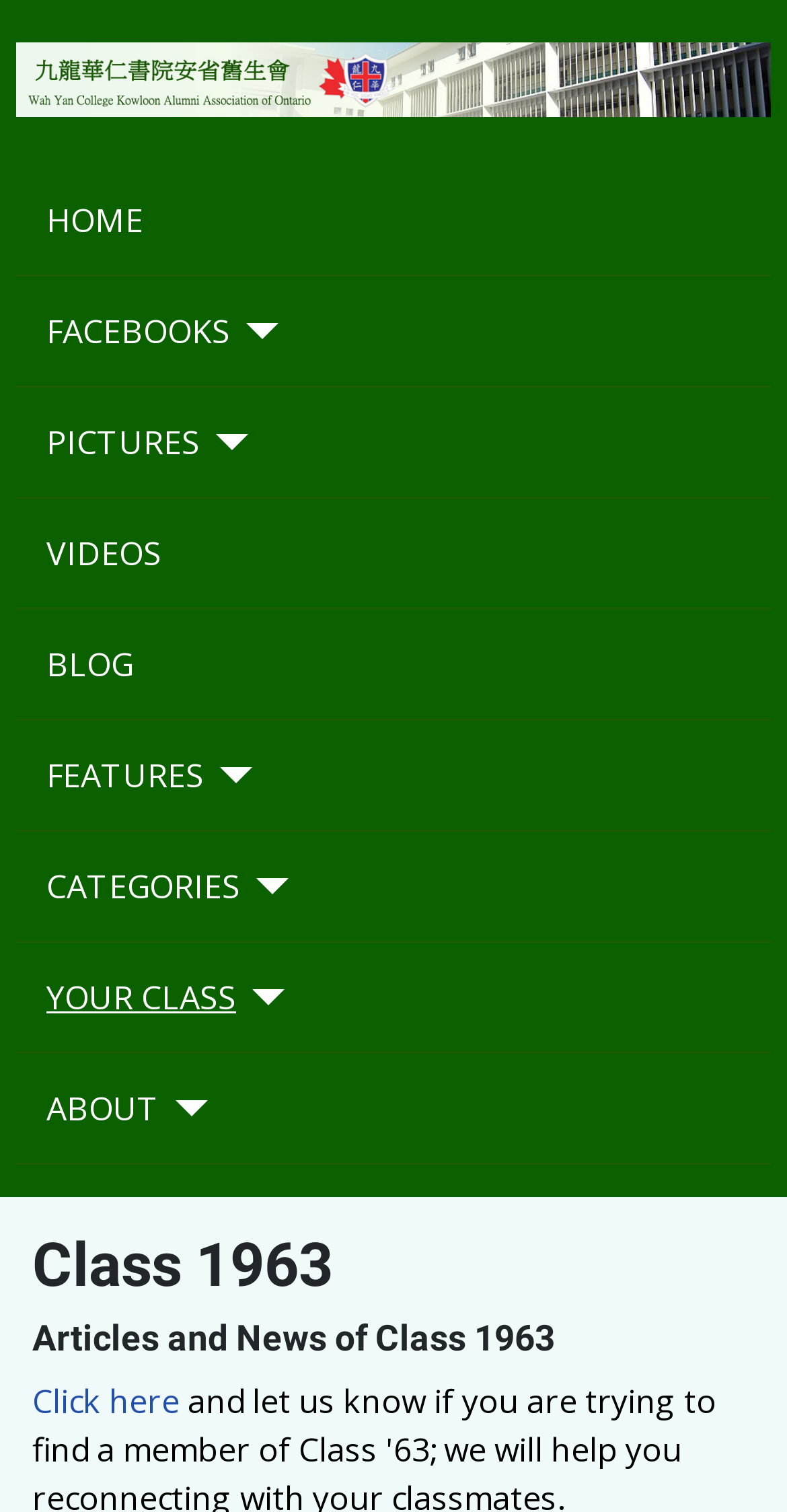How many buttons with popup menus are on the page?
Look at the screenshot and give a one-word or phrase answer.

5